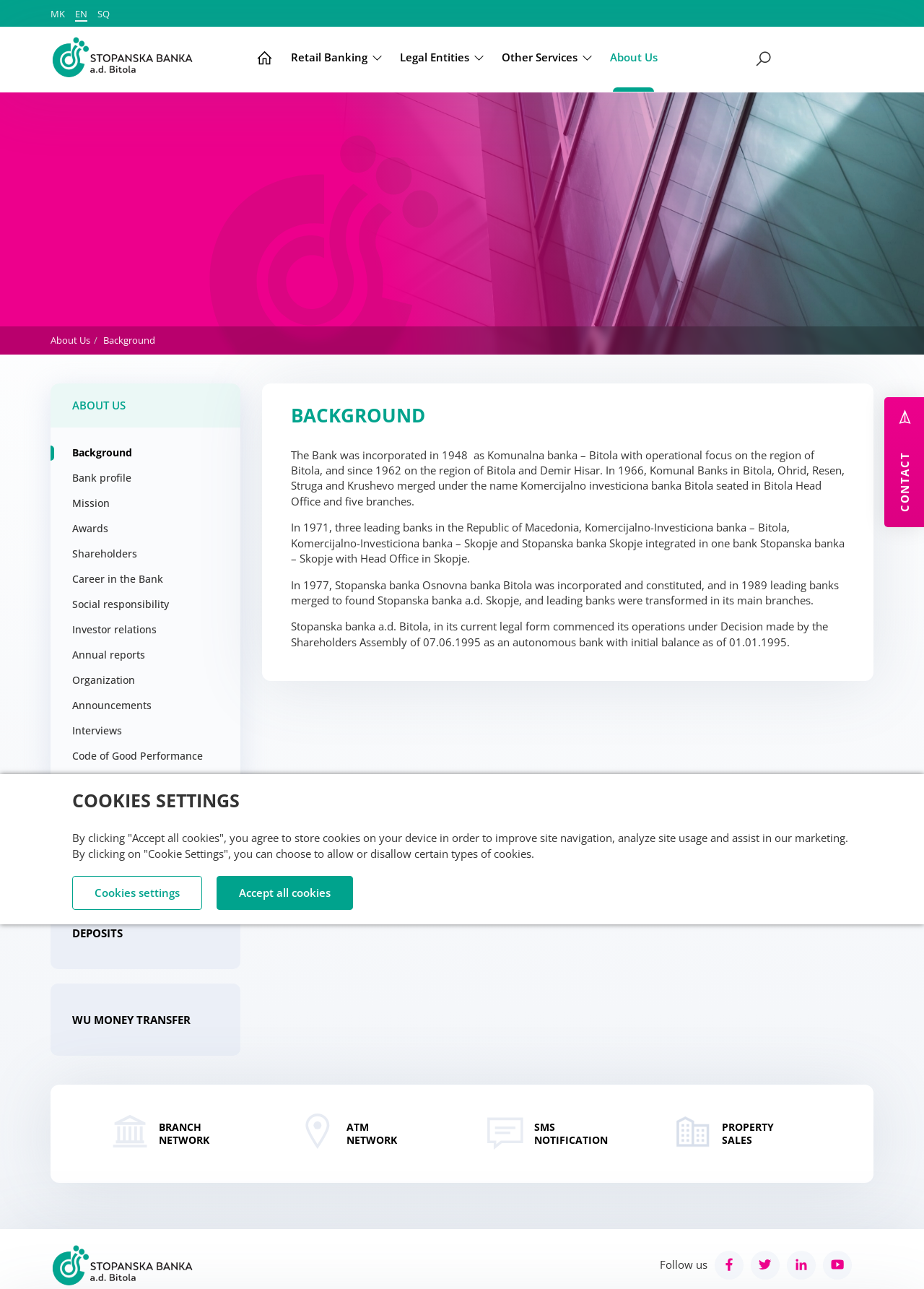Please predict the bounding box coordinates of the element's region where a click is necessary to complete the following instruction: "Learn about the bank's background". The coordinates should be represented by four float numbers between 0 and 1, i.e., [left, top, right, bottom].

[0.055, 0.259, 0.098, 0.269]